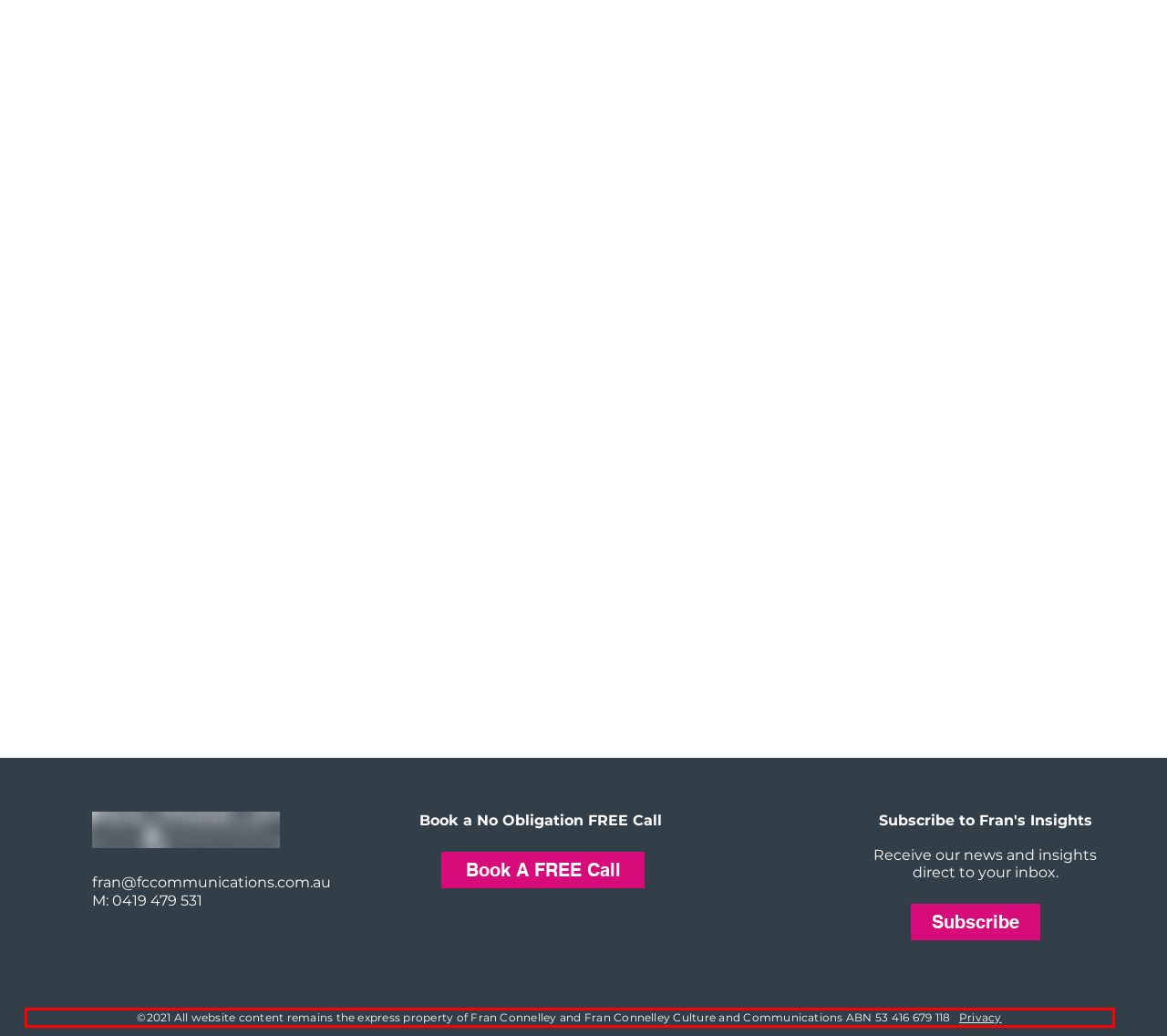Given a webpage screenshot with a red bounding box, perform OCR to read and deliver the text enclosed by the red bounding box.

©2021 All website content remains the express property of Fran Connelley and Fran Connelley Culture and Communications ABN 53 416 679 118 Privacy